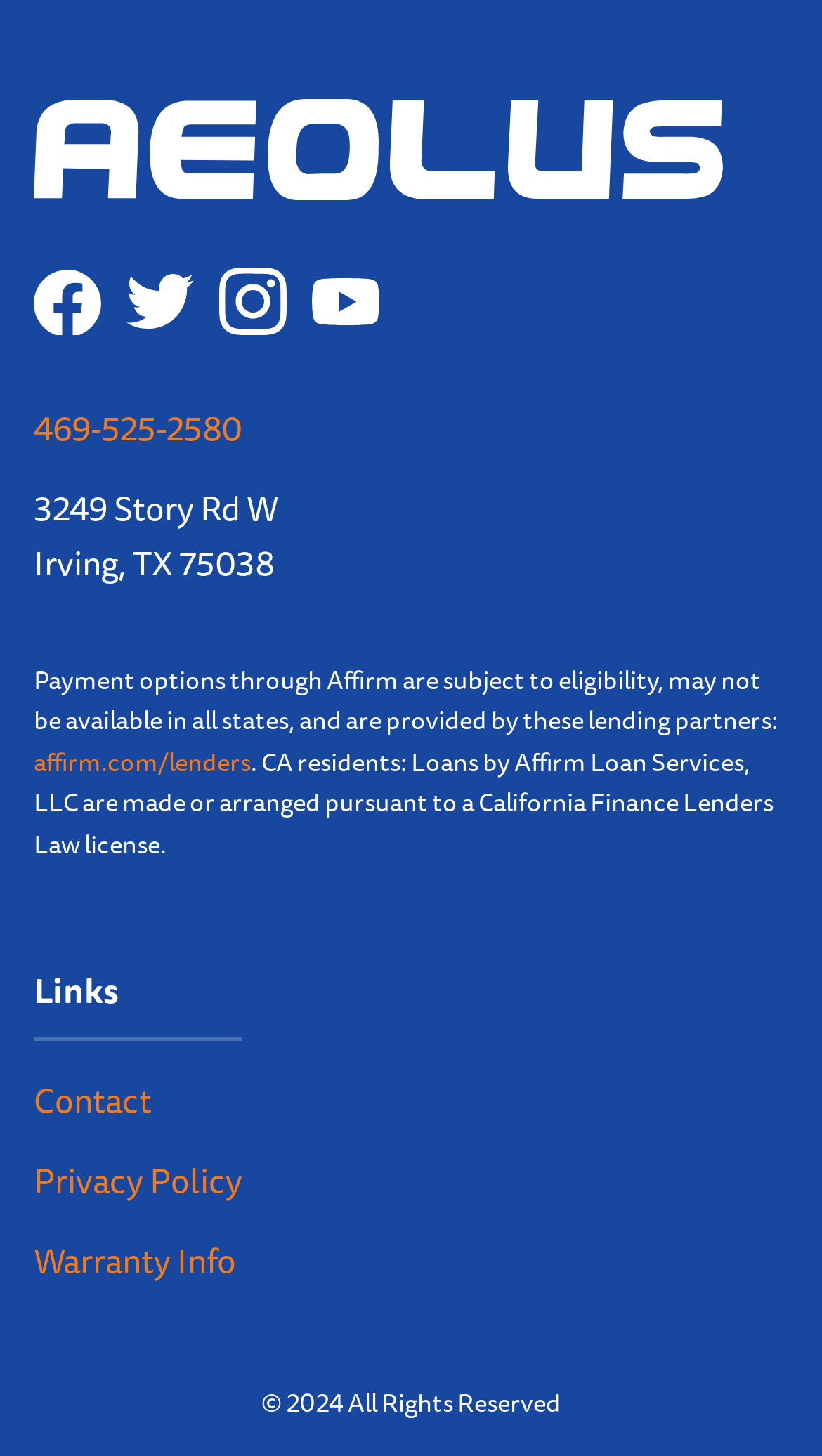Pinpoint the bounding box coordinates of the clickable area needed to execute the instruction: "learn about payment options". The coordinates should be specified as four float numbers between 0 and 1, i.e., [left, top, right, bottom].

[0.041, 0.509, 0.305, 0.537]